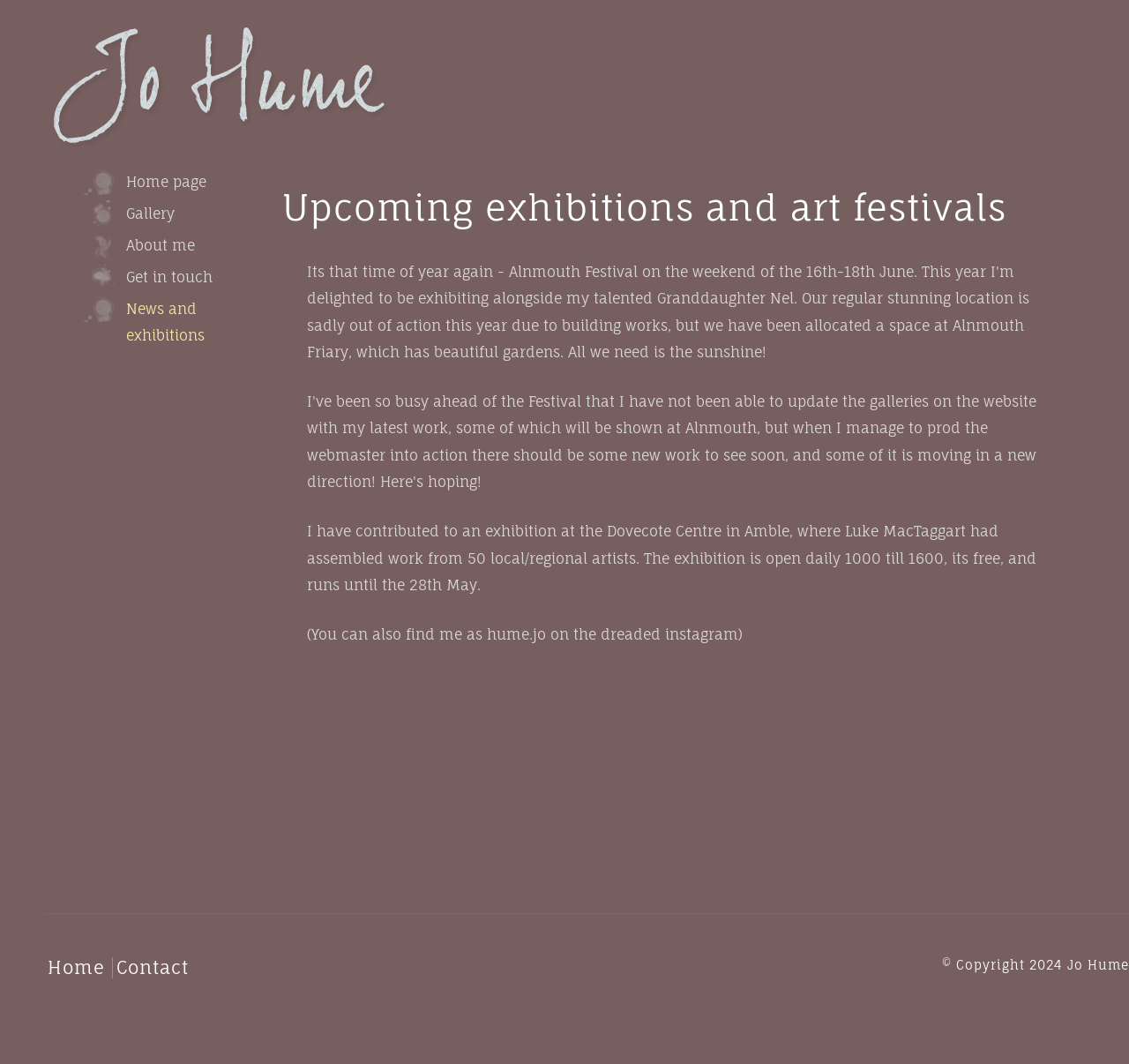Bounding box coordinates are specified in the format (top-left x, top-left y, bottom-right x, bottom-right y). All values are floating point numbers bounded between 0 and 1. Please provide the bounding box coordinate of the region this sentence describes: Gallery

[0.071, 0.188, 0.223, 0.213]